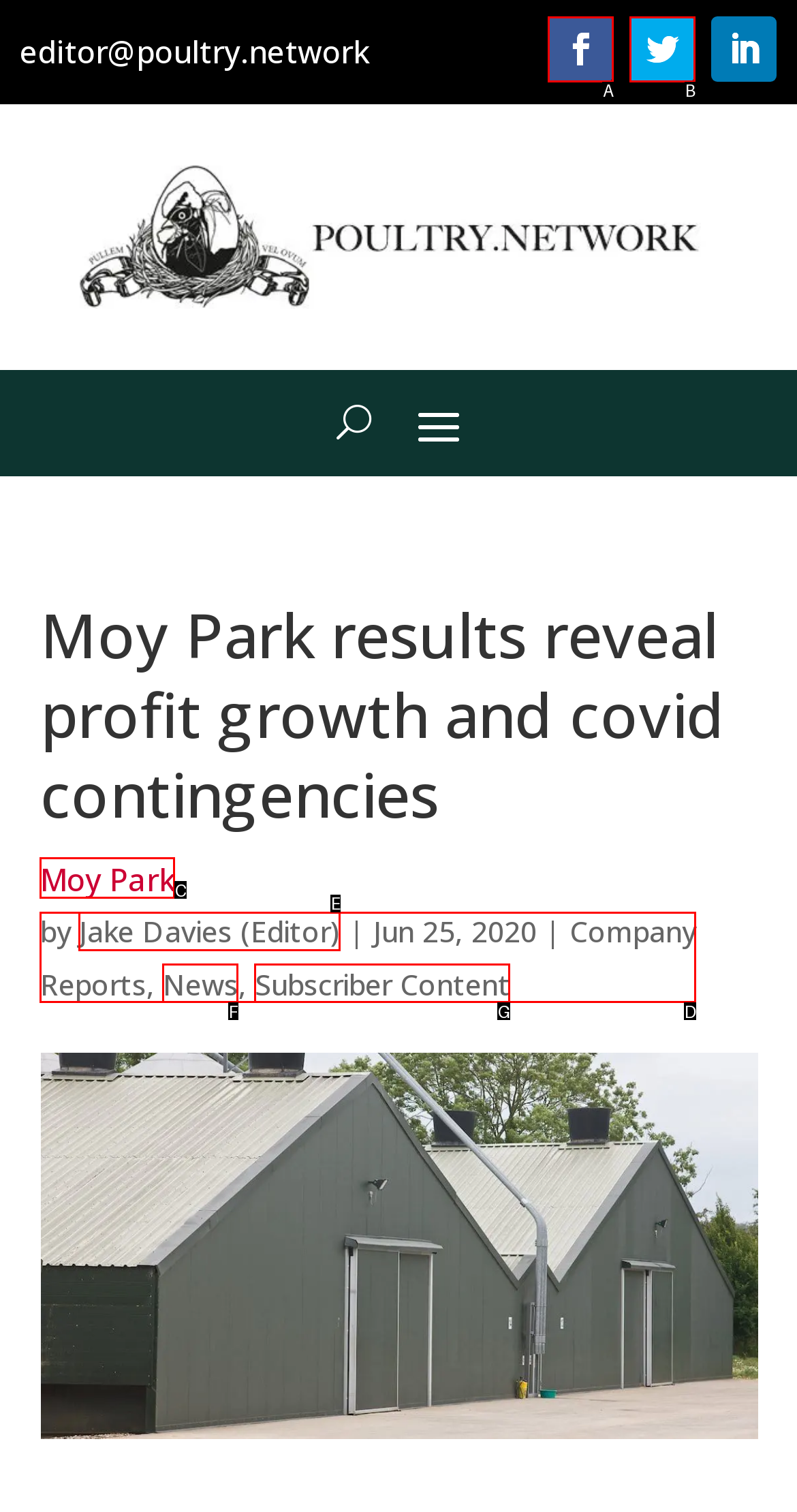Using the description: Moy Park
Identify the letter of the corresponding UI element from the choices available.

C